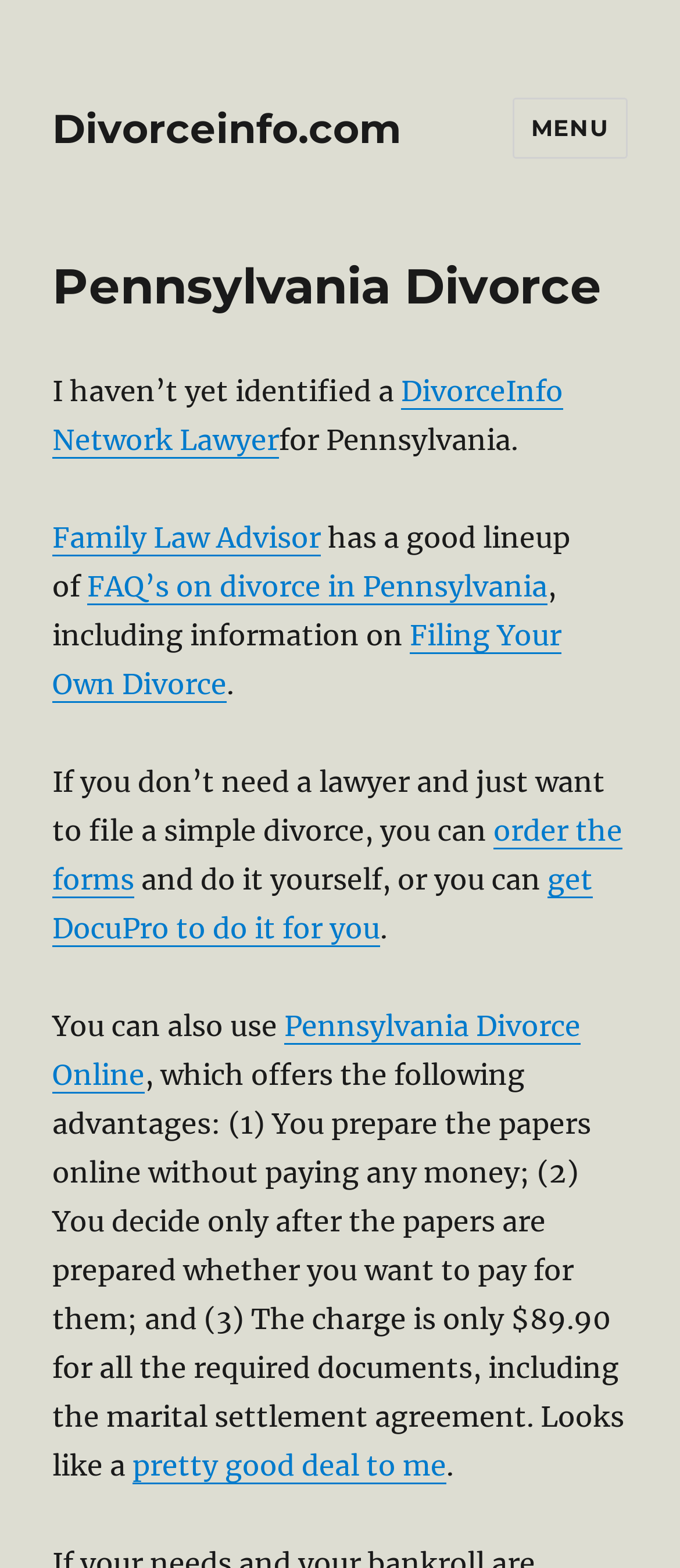What is the name of the website?
Using the image as a reference, deliver a detailed and thorough answer to the question.

The name of the website can be found at the top of the webpage, where it says 'Pennsylvania Divorce – Divorceinfo.com'. The link 'Divorceinfo.com' is also present at the top, which further confirms the name of the website.